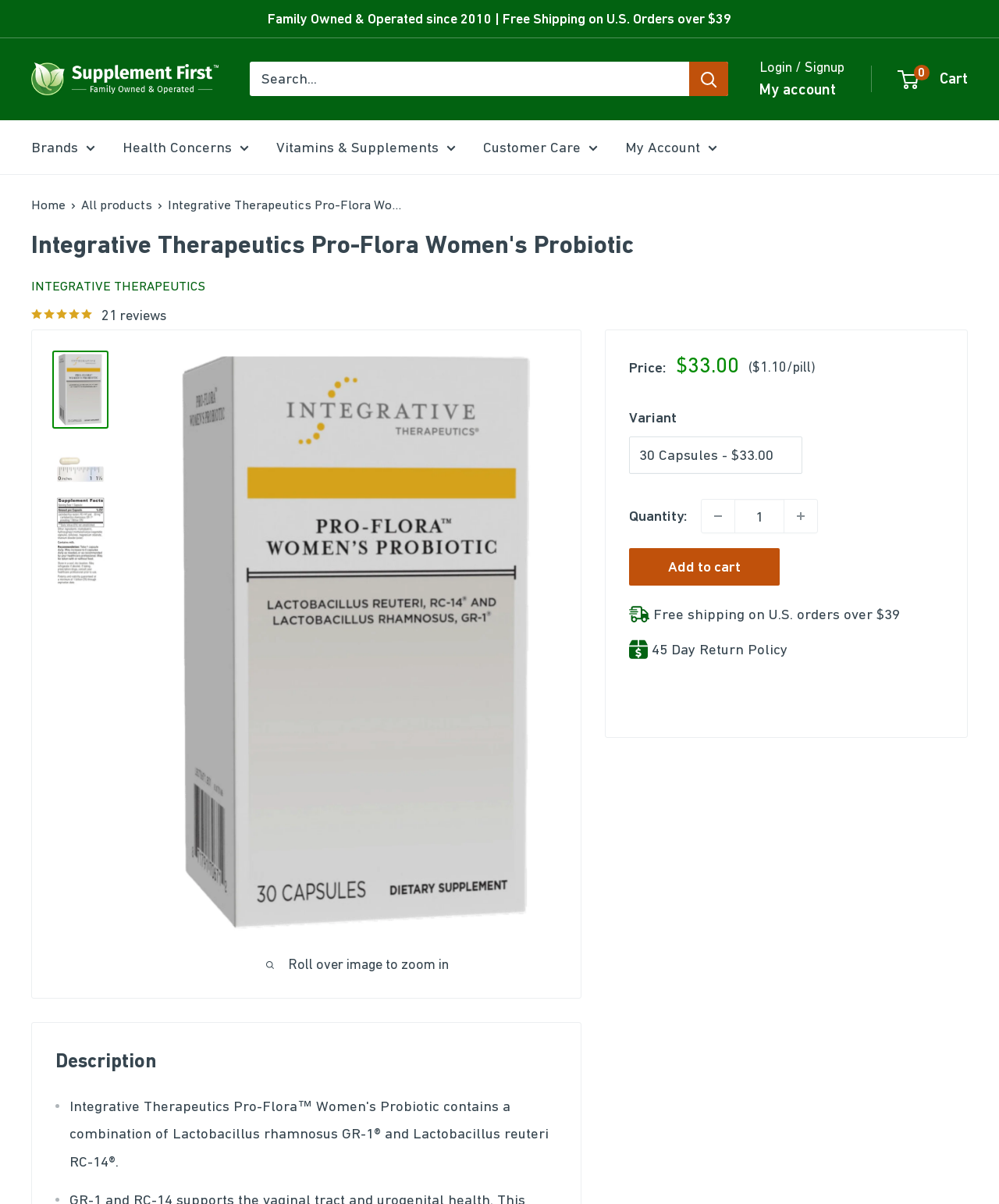What is the company name of the product?
Give a thorough and detailed response to the question.

I found the company name by looking at the heading 'Integrative Therapeutics Pro-Flora Women's Probiotic' and the link 'INTEGRATIVE THERAPEUTICS' which suggests that Integrative Therapeutics is the company name of the product.